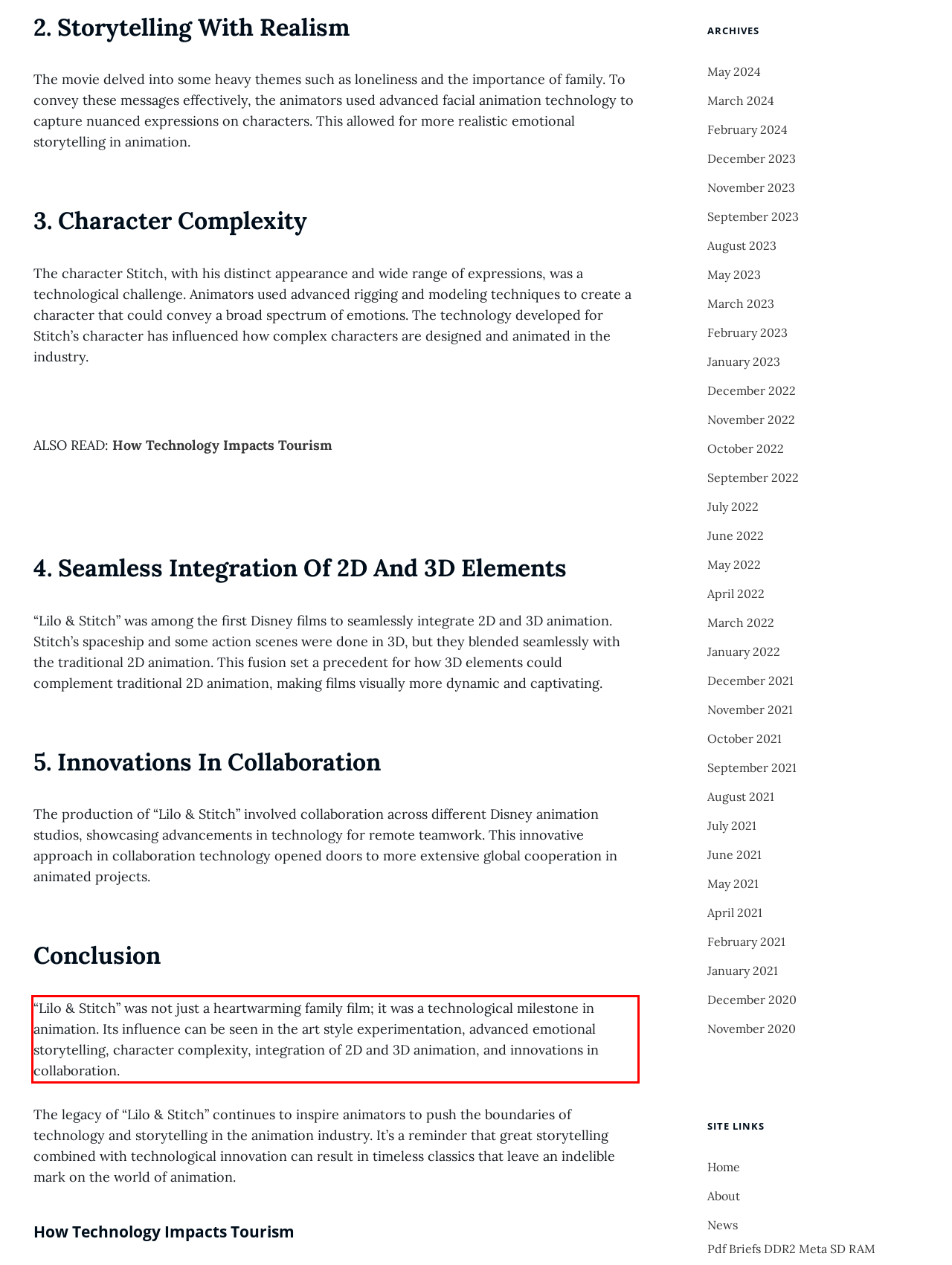Identify the text inside the red bounding box in the provided webpage screenshot and transcribe it.

“Lilo & Stitch” was not just a heartwarming family film; it was a technological milestone in animation. Its influence can be seen in the art style experimentation, advanced emotional storytelling, character complexity, integration of 2D and 3D animation, and innovations in collaboration.